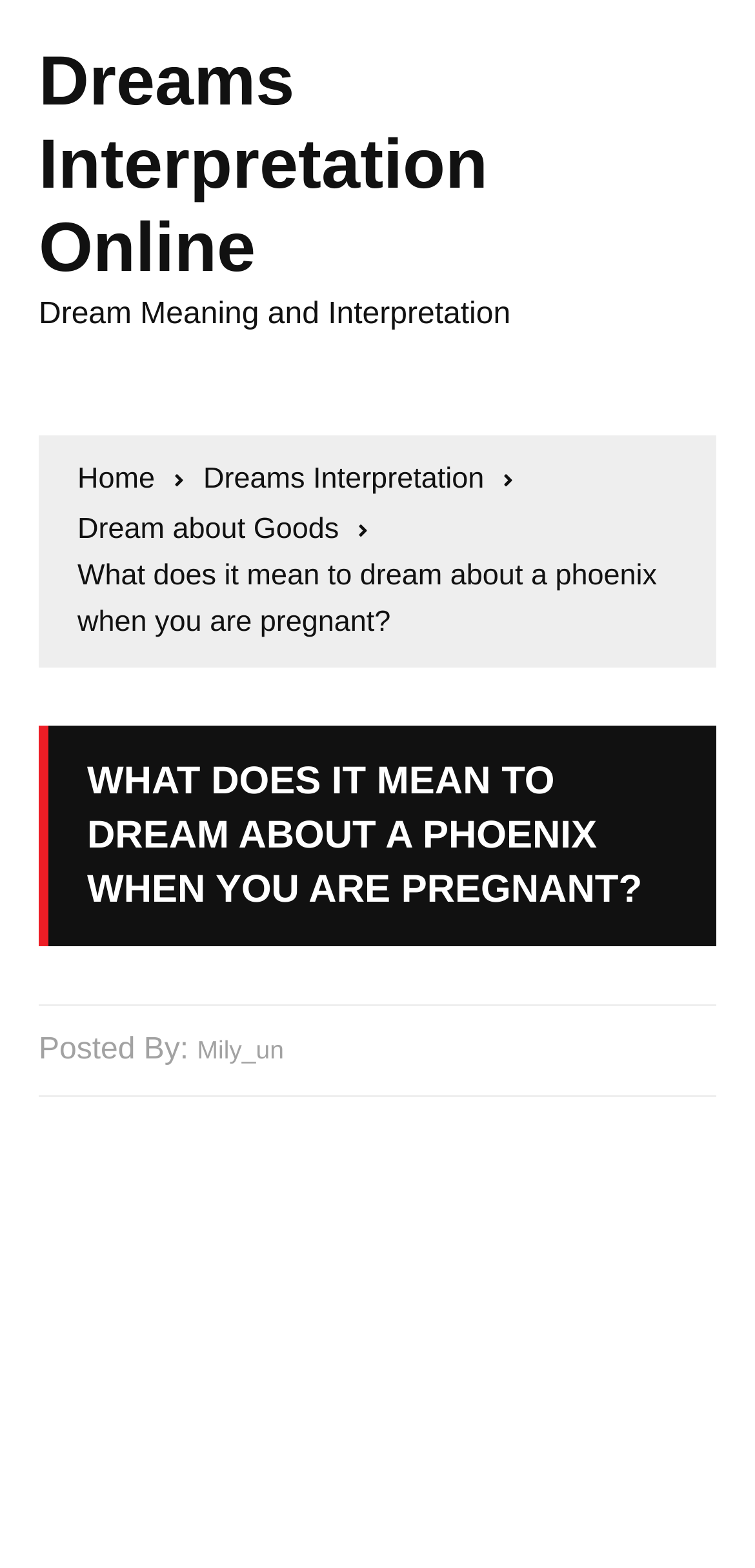Determine the bounding box coordinates for the UI element matching this description: "Dreams Interpretation".

[0.269, 0.291, 0.68, 0.321]